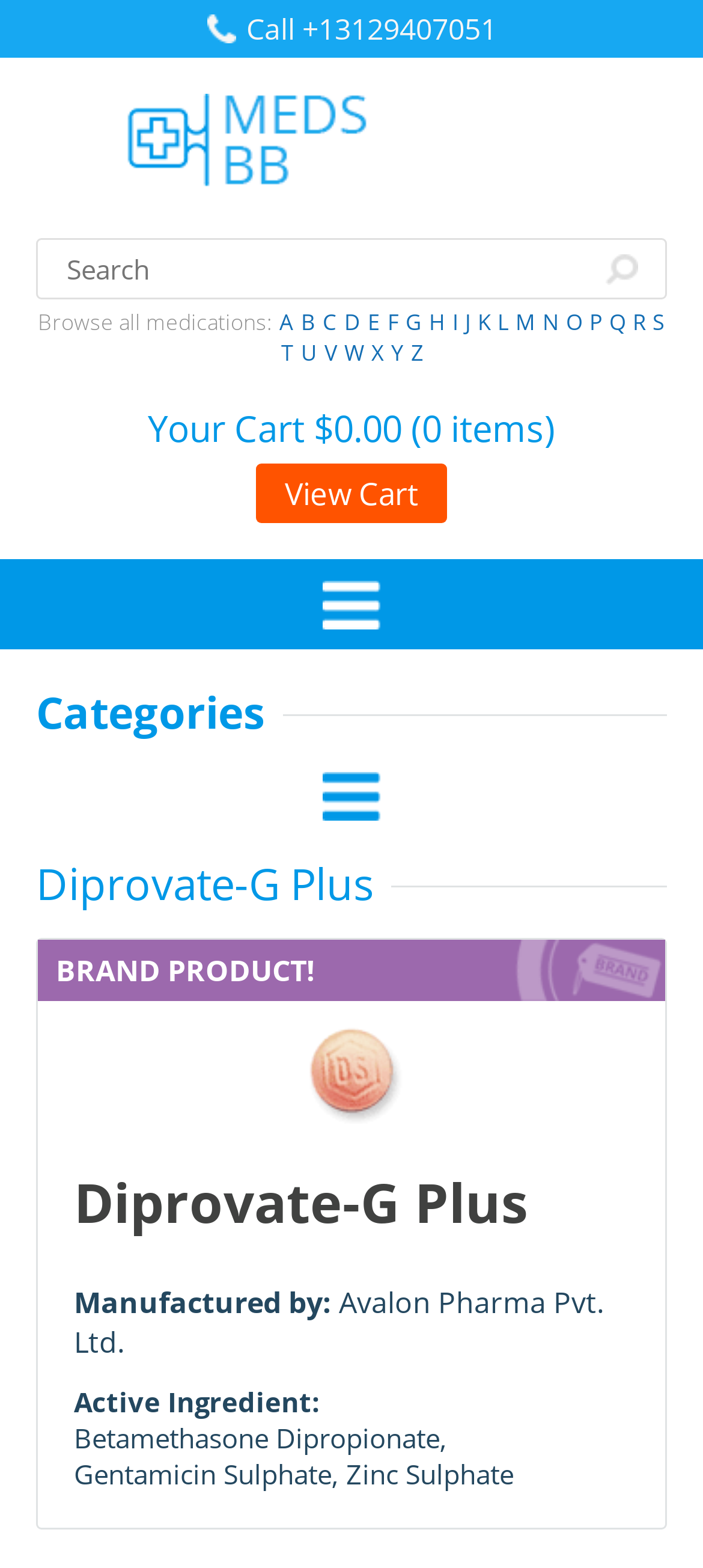Show me the bounding box coordinates of the clickable region to achieve the task as per the instruction: "Call the phone number".

[0.35, 0.006, 0.706, 0.031]